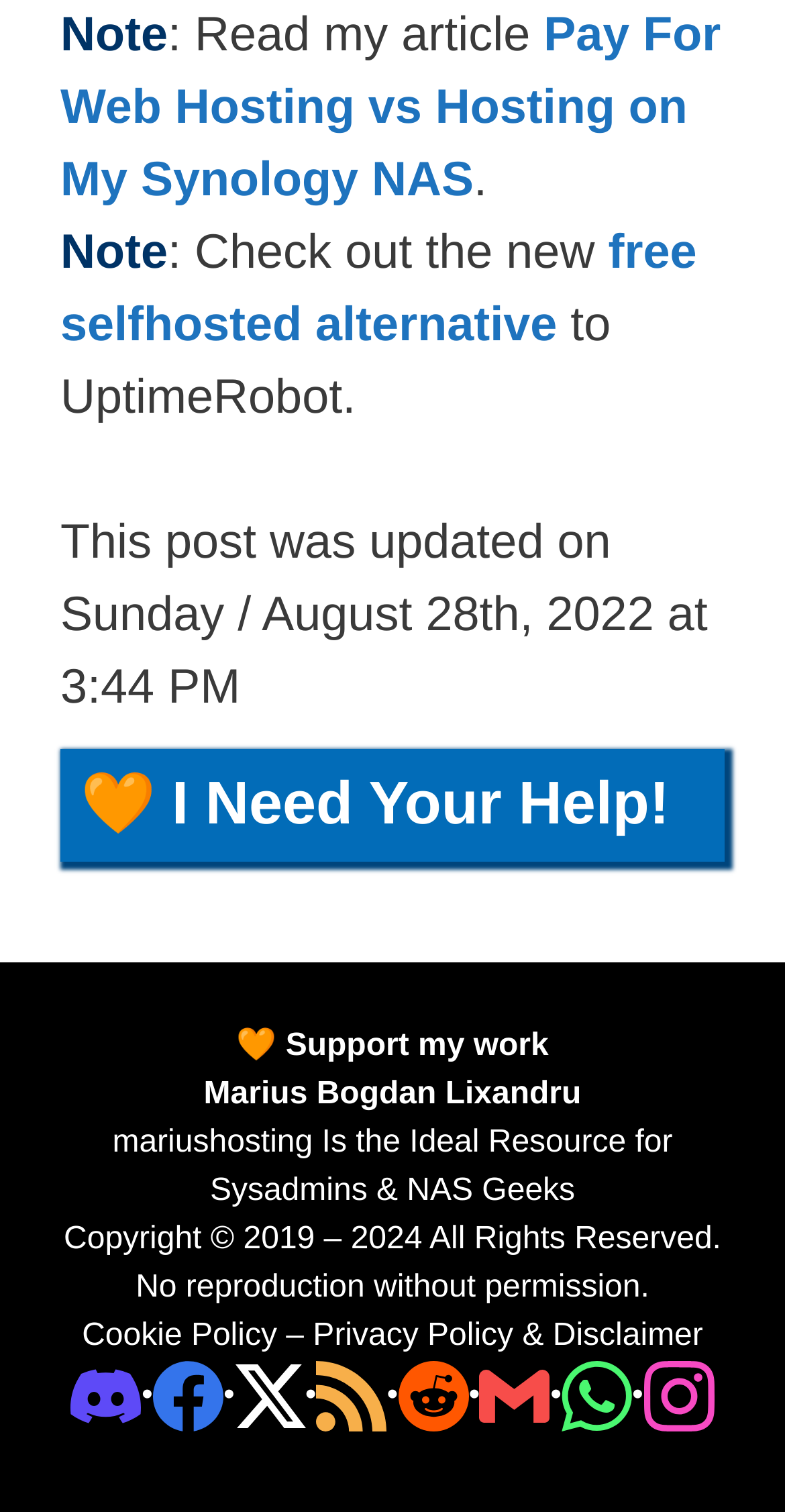Identify the bounding box coordinates for the element that needs to be clicked to fulfill this instruction: "Visit Marius Bogdan Lixandru's homepage". Provide the coordinates in the format of four float numbers between 0 and 1: [left, top, right, bottom].

[0.259, 0.712, 0.74, 0.735]